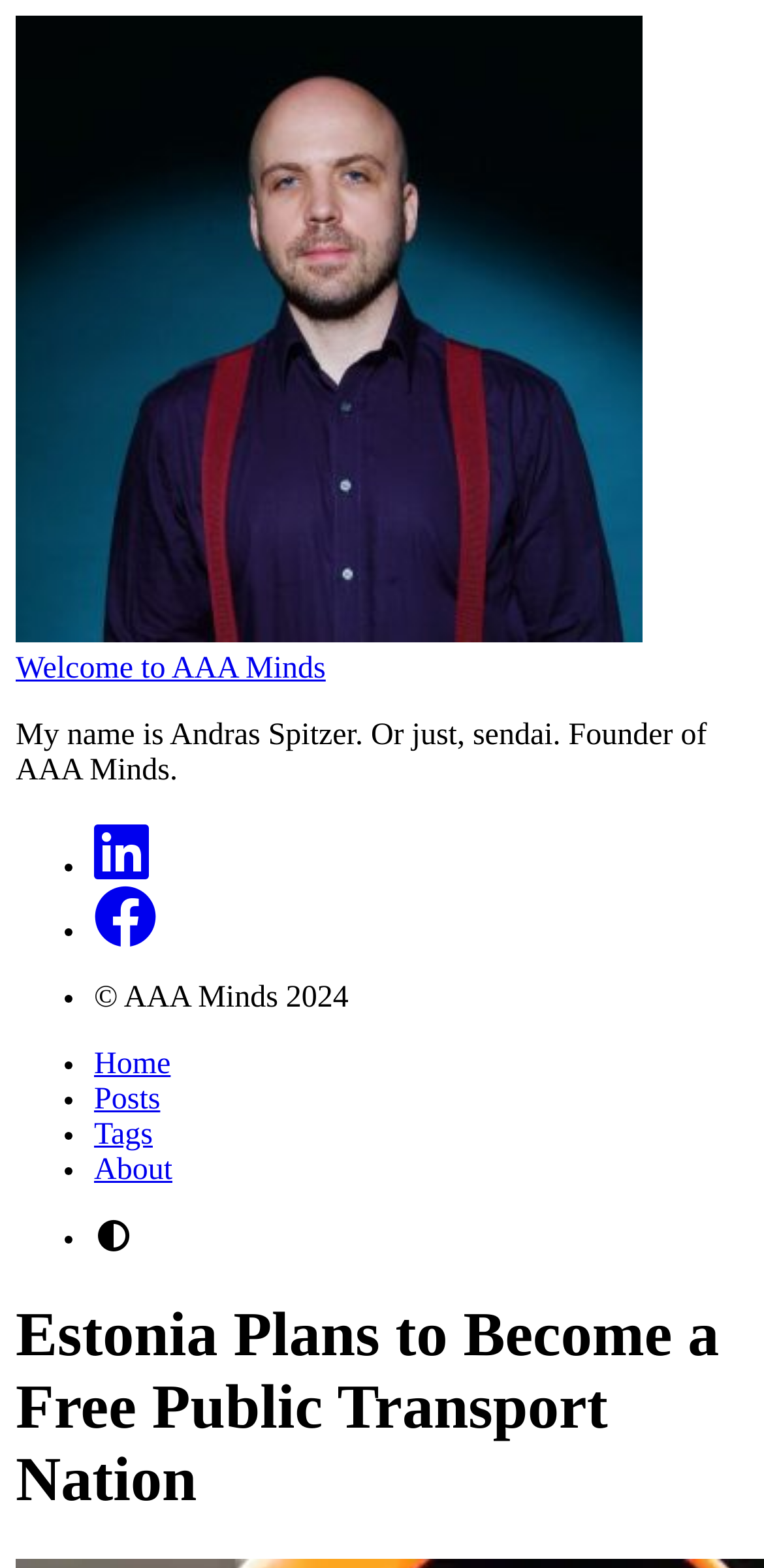Pinpoint the bounding box coordinates of the element to be clicked to execute the instruction: "Read about Estonia's public transport plans".

[0.021, 0.829, 0.979, 0.967]